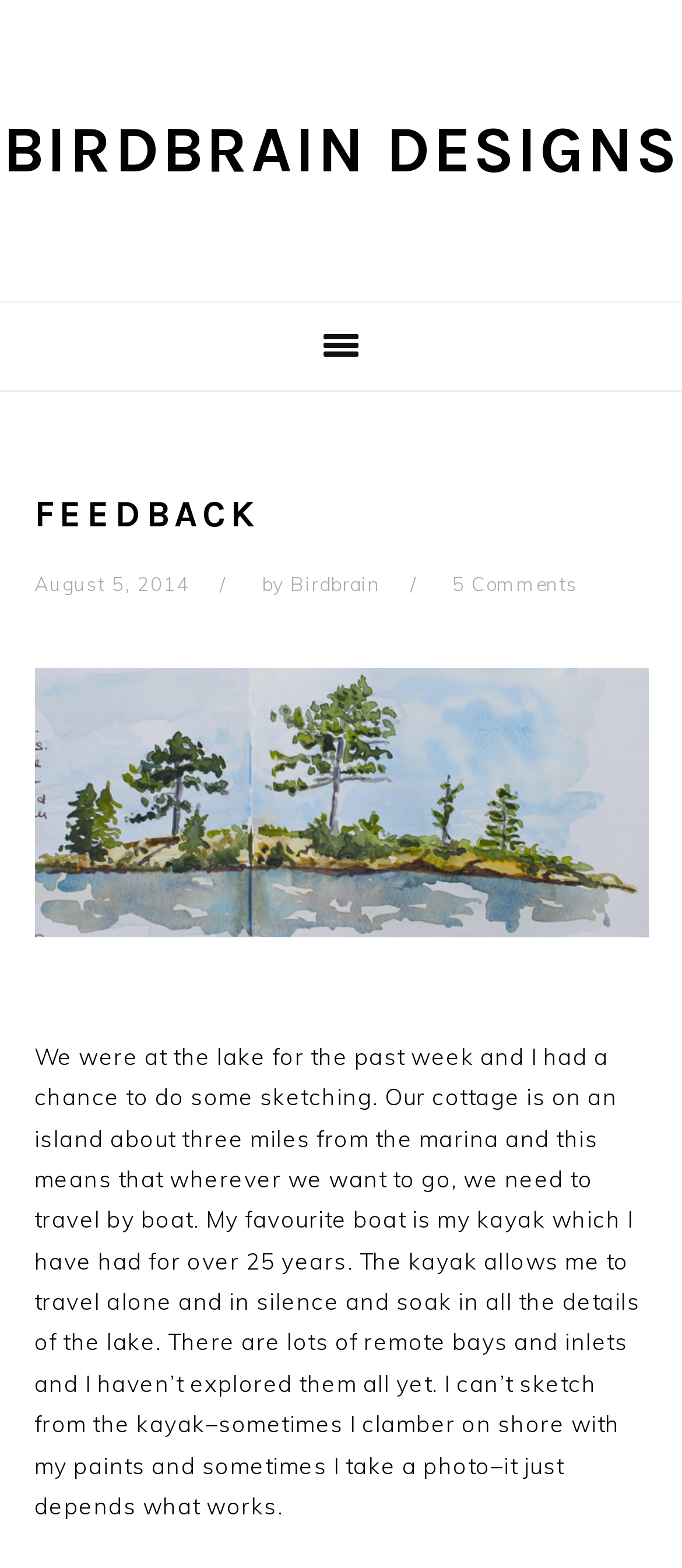Describe the entire webpage, focusing on both content and design.

The webpage is about a personal blog post titled "FEEDBACK" with a focus on the author's experience at a lake. At the top, there are three "Skip to" links, allowing users to navigate to primary navigation, main content, or primary sidebar. 

Below these links, the blog's title "BIRDBRAIN DESIGNS" is prominently displayed, followed by a header section containing the post title "FEEDBACK", the date "August 5, 2014", and the author's name "Birdbrain". 

On the same level as the header section, there is a link to the author's profile "Birdbrain" and a link to "5 Comments" related to the post. 

The main content of the post is divided into two sections. The first section contains a link to "5 sisters" and an image with the same title, which is likely a relevant illustration or photograph. 

The second section is a block of text describing the author's experience at the lake, including their use of a kayak to explore remote bays and inlets. The text also mentions the author's sketching and painting activities during their trip.